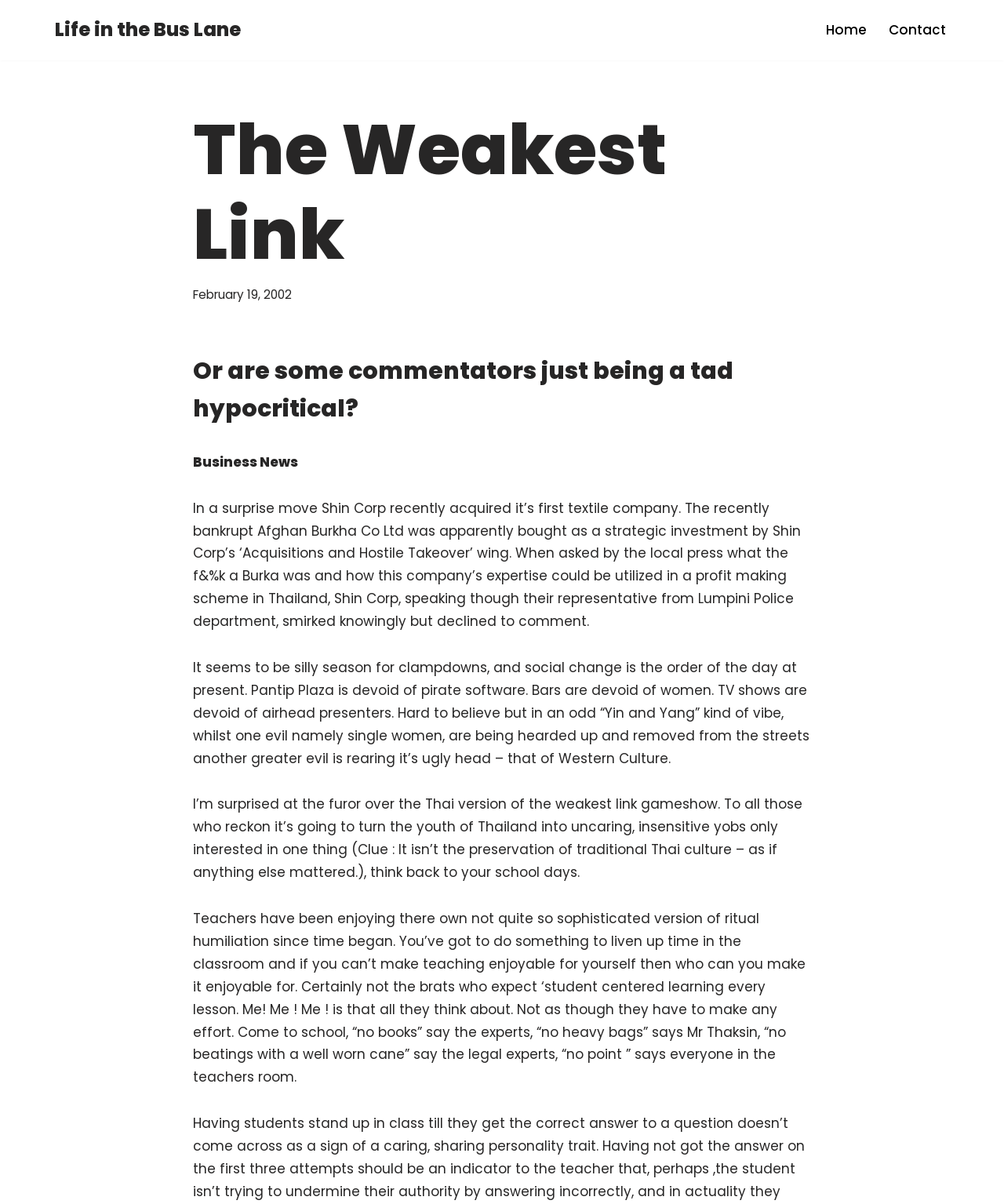How many navigation links are there?
Provide a fully detailed and comprehensive answer to the question.

I counted the number of links under the 'Primary Menu' navigation element, which are 'Home' and 'Contact', therefore there are 2 navigation links.